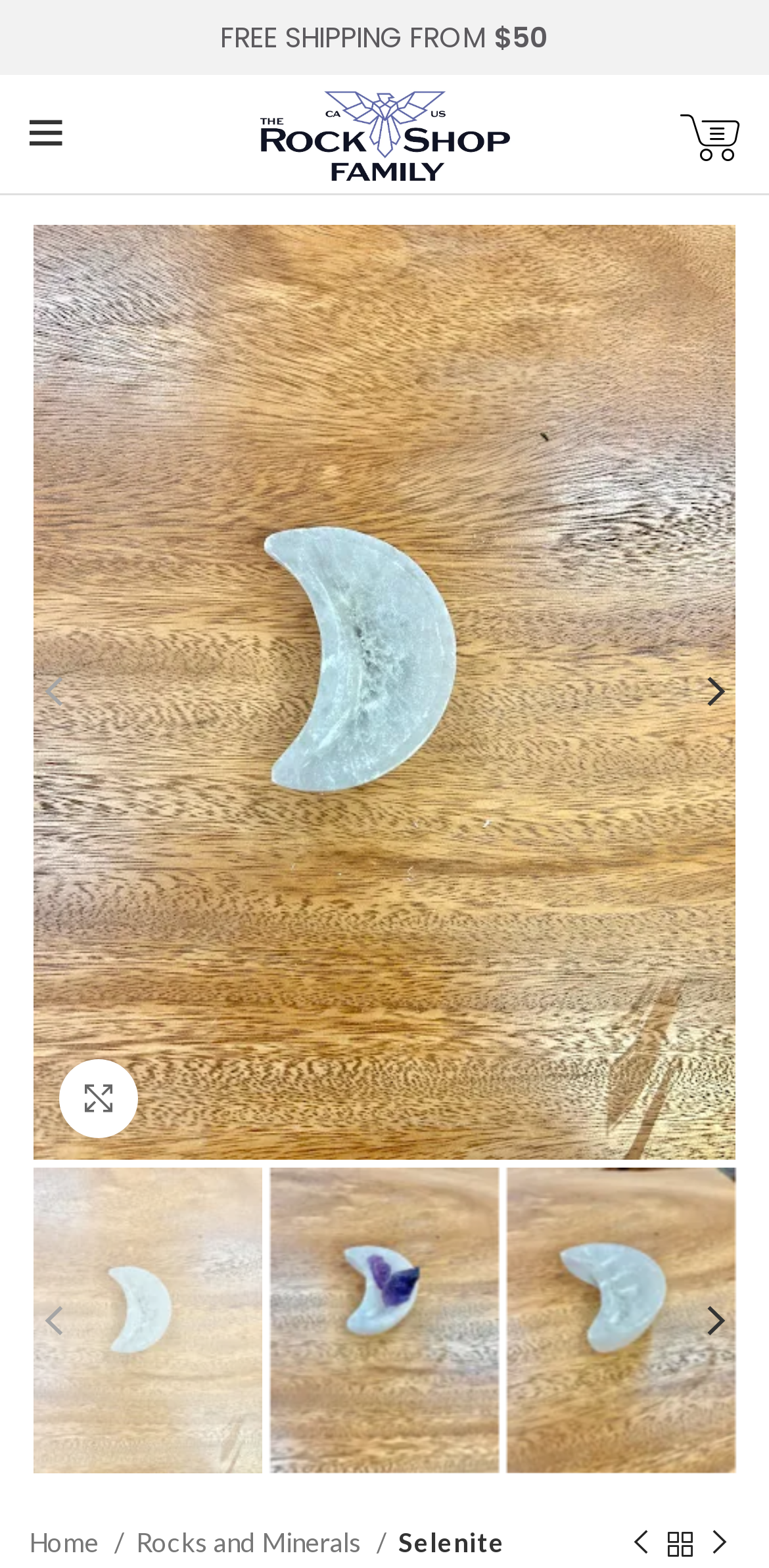What is the navigation section called?
Give a detailed explanation using the information visible in the image.

The navigation section at the bottom of the webpage is labeled as 'Breadcrumb', indicating that it is a navigation trail showing the user's path.